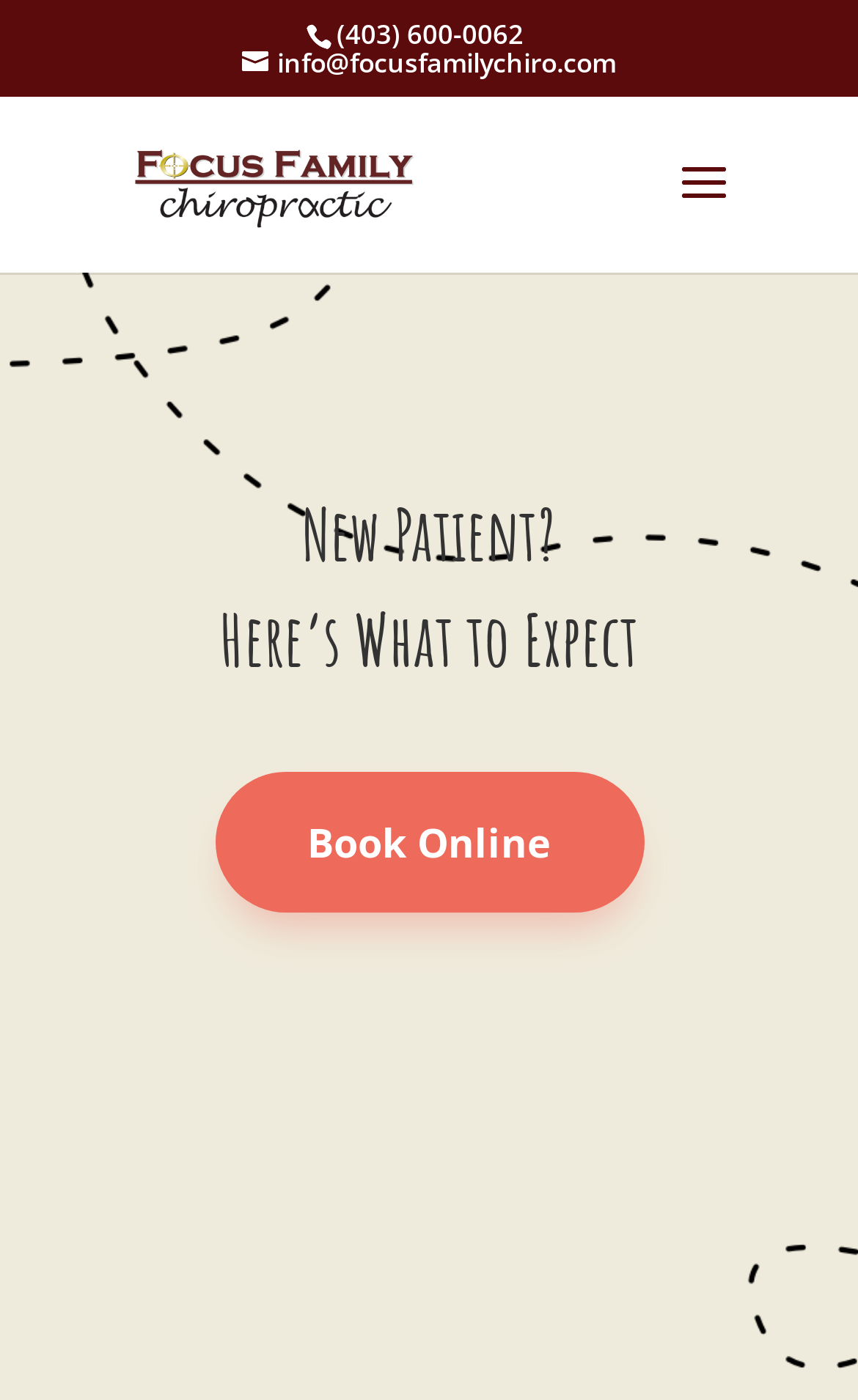Provide the bounding box for the UI element matching this description: "Book Online".

[0.25, 0.551, 0.75, 0.652]